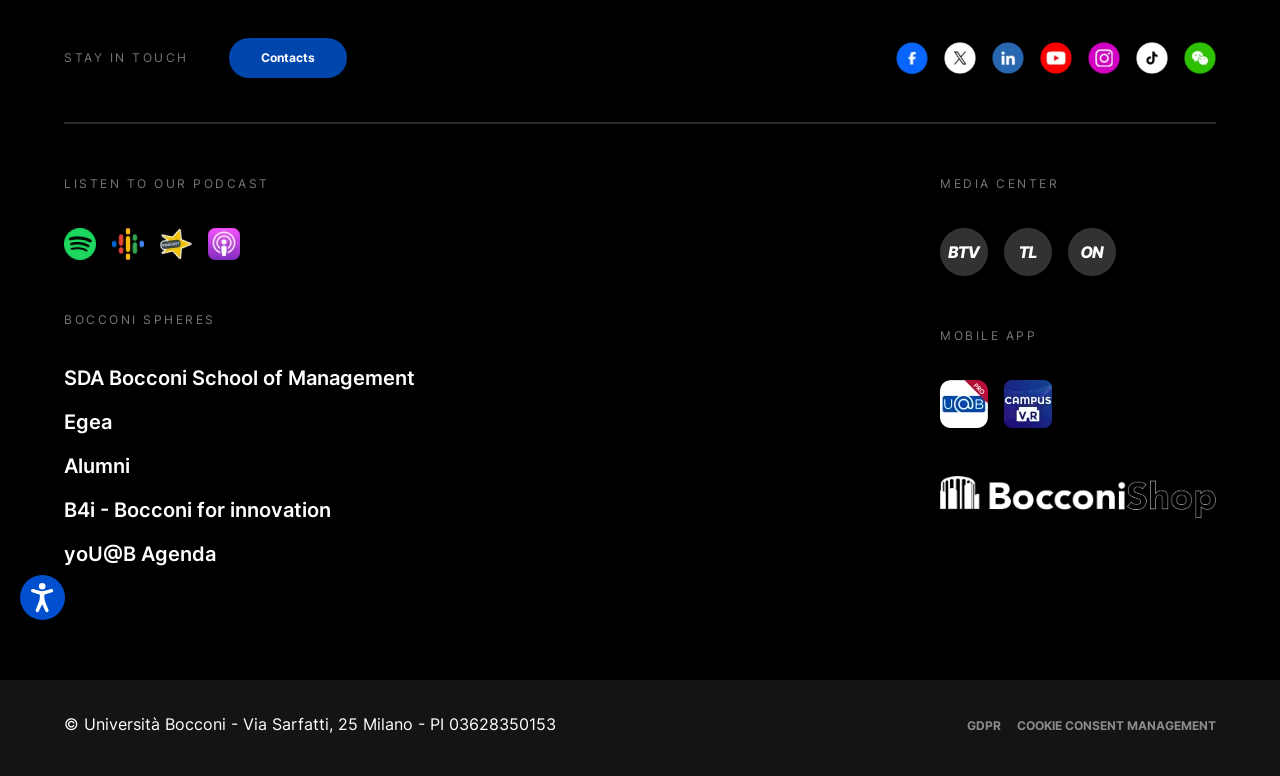Locate the UI element described as follows: "ON". Return the bounding box coordinates as four float numbers between 0 and 1 in the order [left, top, right, bottom].

[0.834, 0.294, 0.872, 0.356]